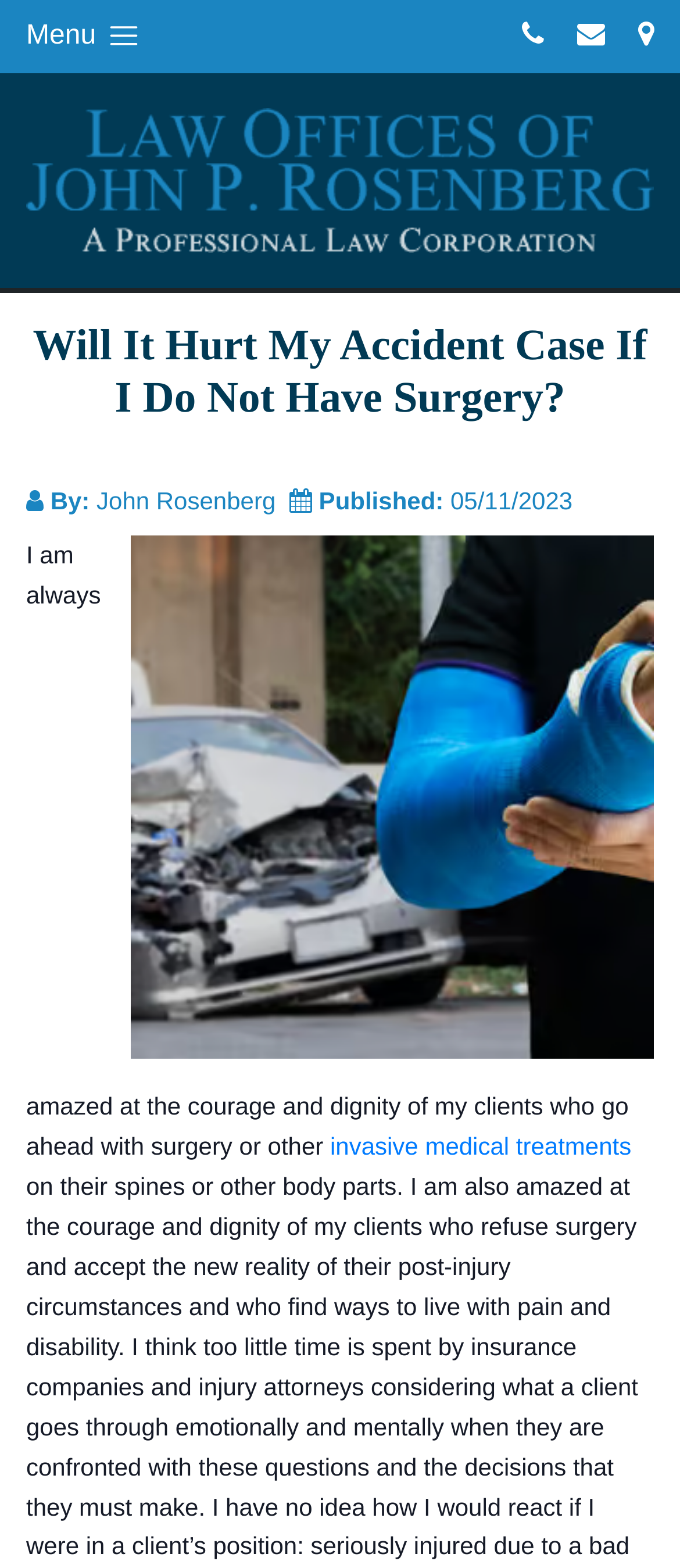Given the description invasive medical treatments, predict the bounding box coordinates of the UI element. Ensure the coordinates are in the format (top-left x, top-left y, bottom-right x, bottom-right y) and all values are between 0 and 1.

[0.485, 0.722, 0.928, 0.74]